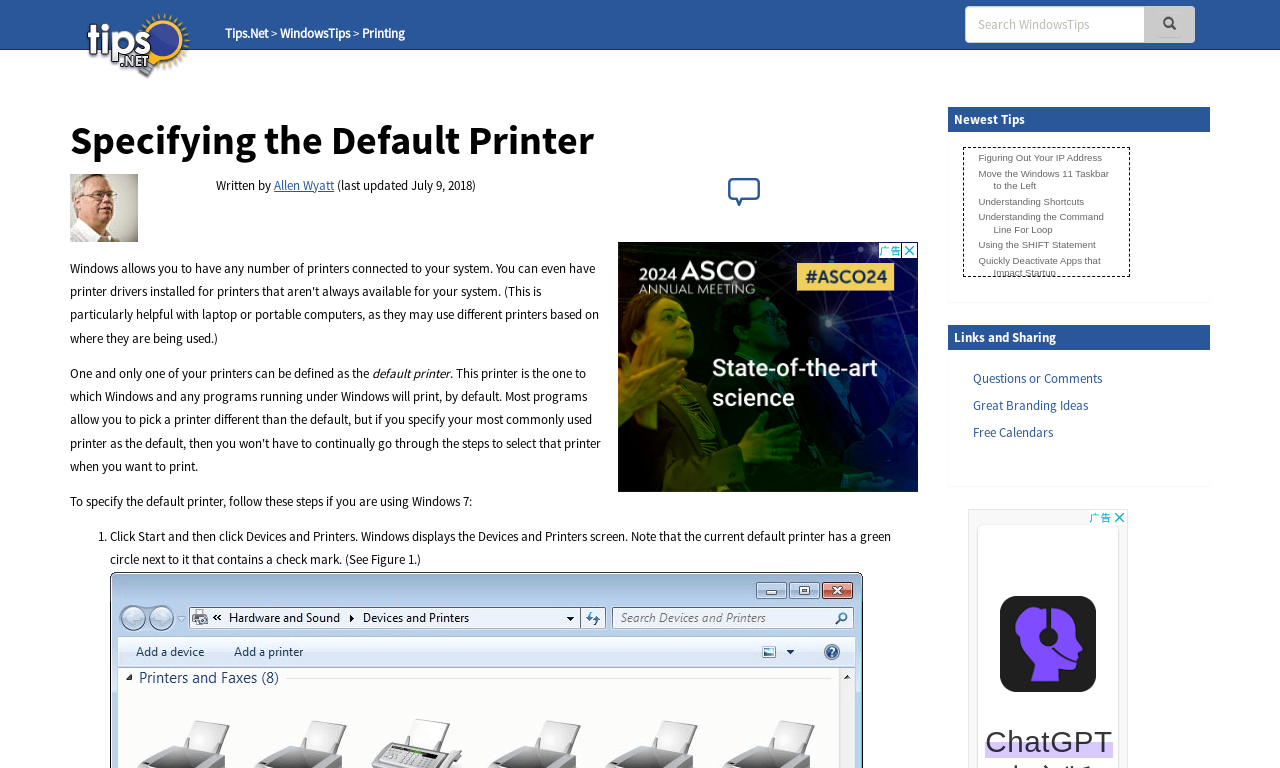Identify the bounding box coordinates for the element that needs to be clicked to fulfill this instruction: "Click on the default printer article". Provide the coordinates in the format of four float numbers between 0 and 1: [left, top, right, bottom].

[0.055, 0.154, 0.717, 0.211]